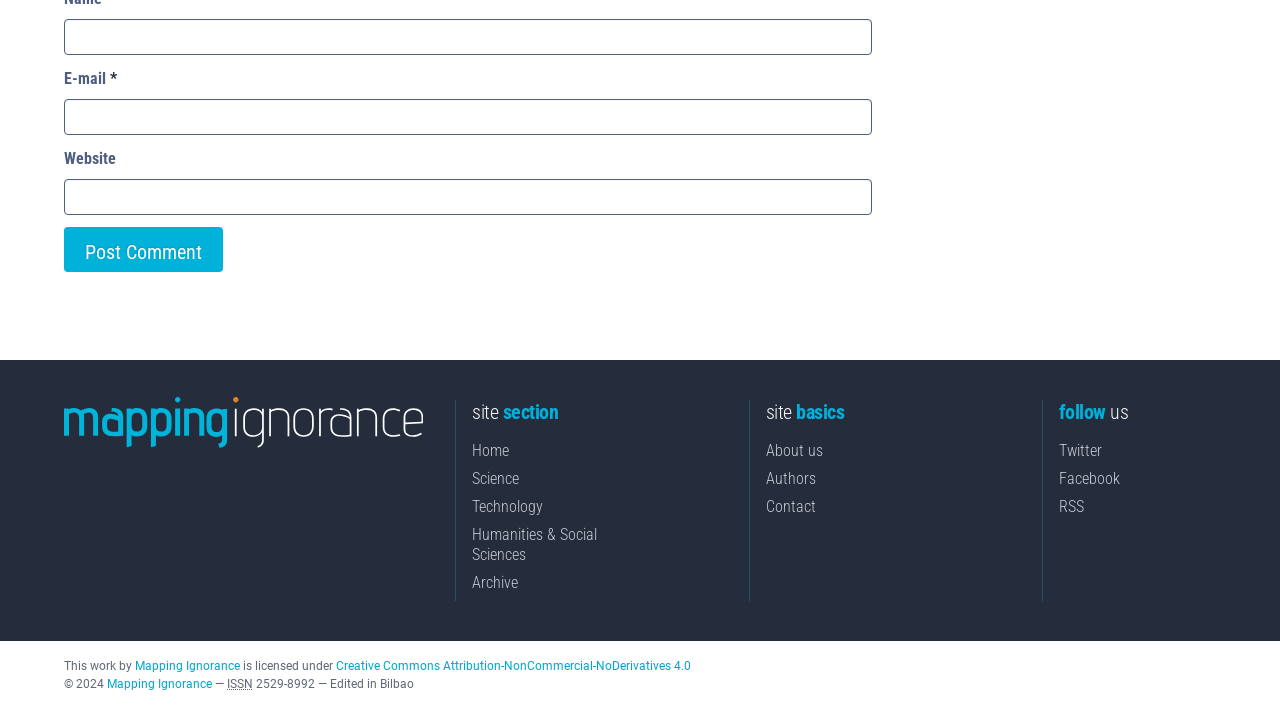Identify the bounding box coordinates for the UI element described as: "name="submit" value="Post Comment"".

[0.05, 0.32, 0.174, 0.383]